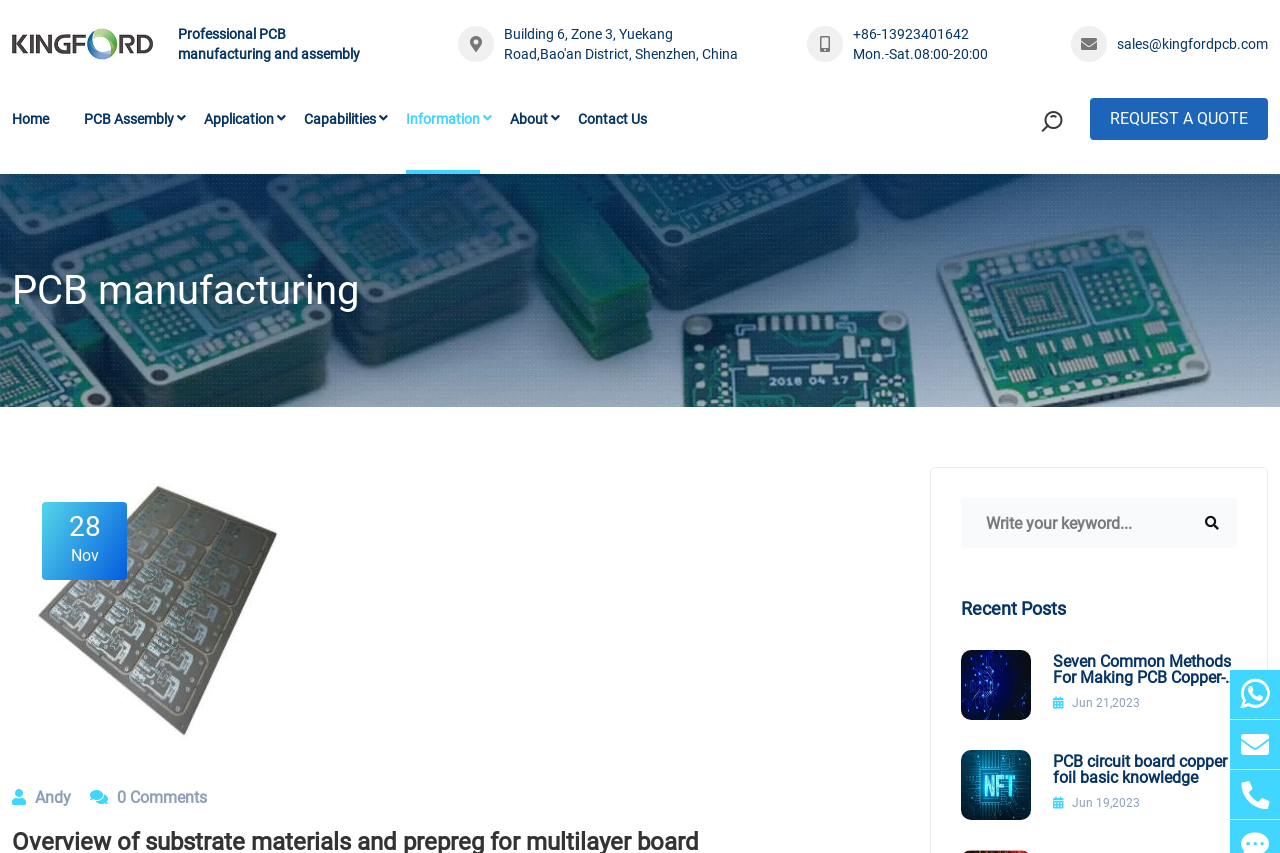What is the purpose of the textbox at the top?
Please answer the question as detailed as possible based on the image.

I found the purpose of the textbox at the top by looking at the button next to it, which says 'Search', and the placeholder text 'Keyword...', which suggests that it is a search function.